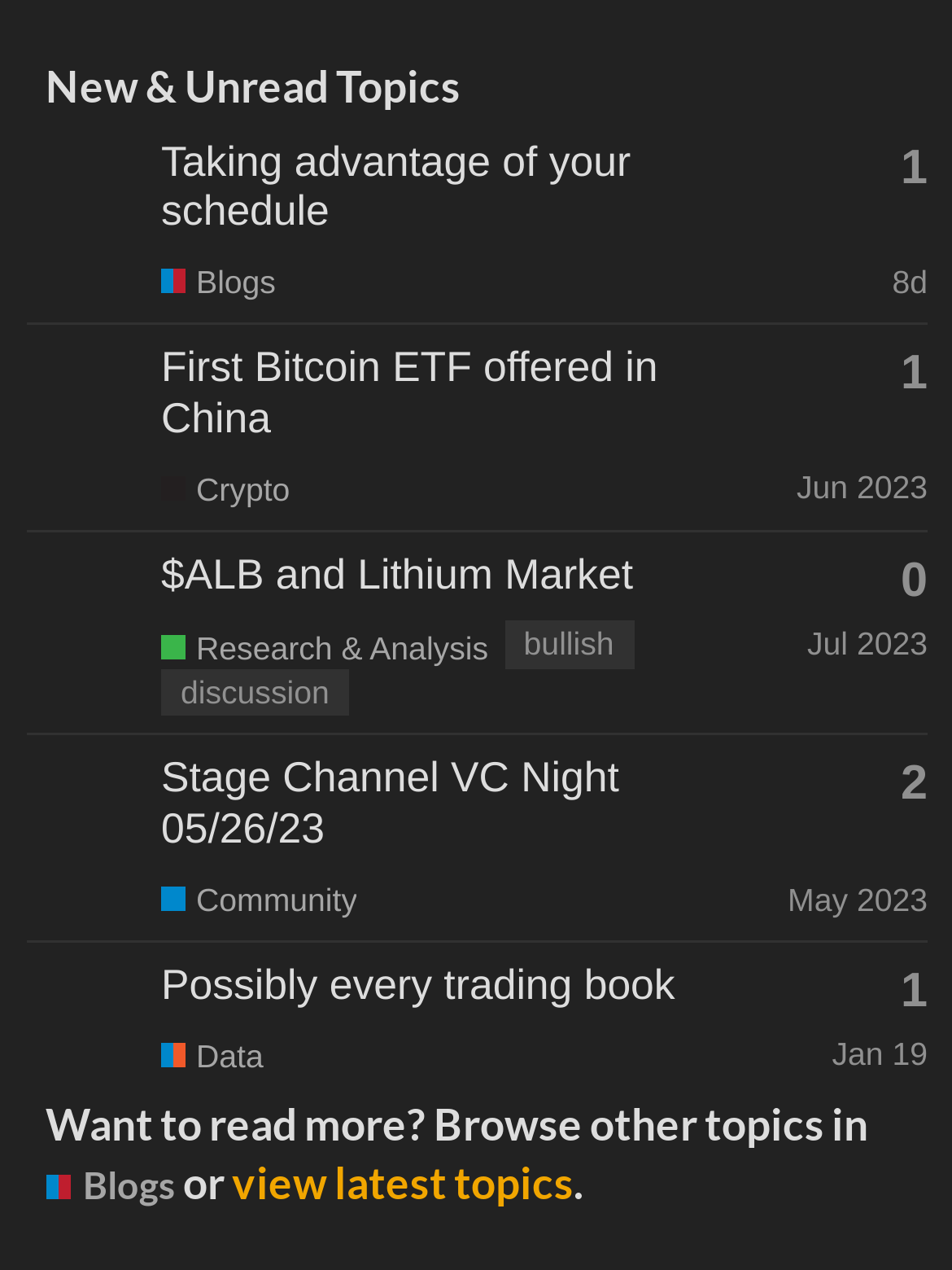Identify the bounding box coordinates of the region that should be clicked to execute the following instruction: "Read the topic 'Taking advantage of your schedule'".

[0.169, 0.107, 0.663, 0.185]